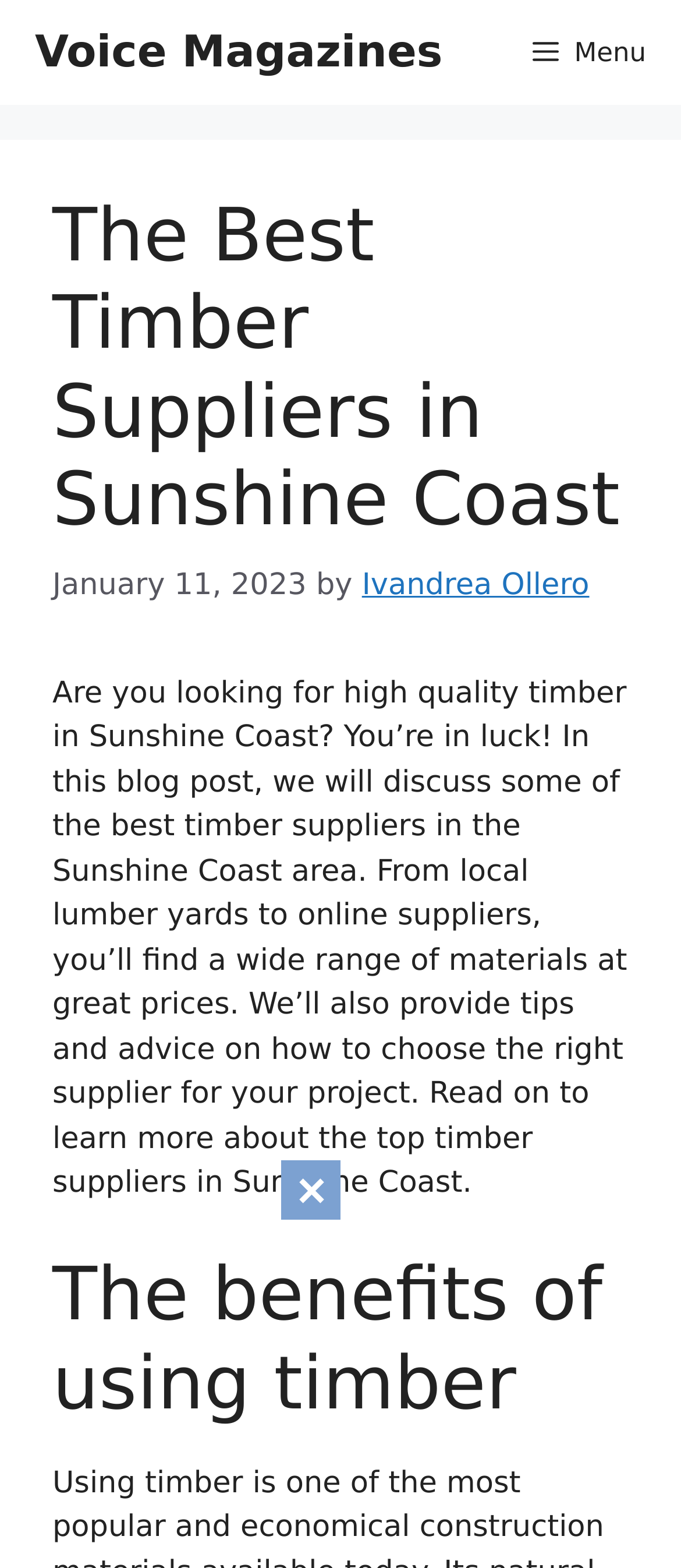Please find the bounding box coordinates in the format (top-left x, top-left y, bottom-right x, bottom-right y) for the given element description. Ensure the coordinates are floating point numbers between 0 and 1. Description: Voice Magazines

[0.051, 0.0, 0.65, 0.067]